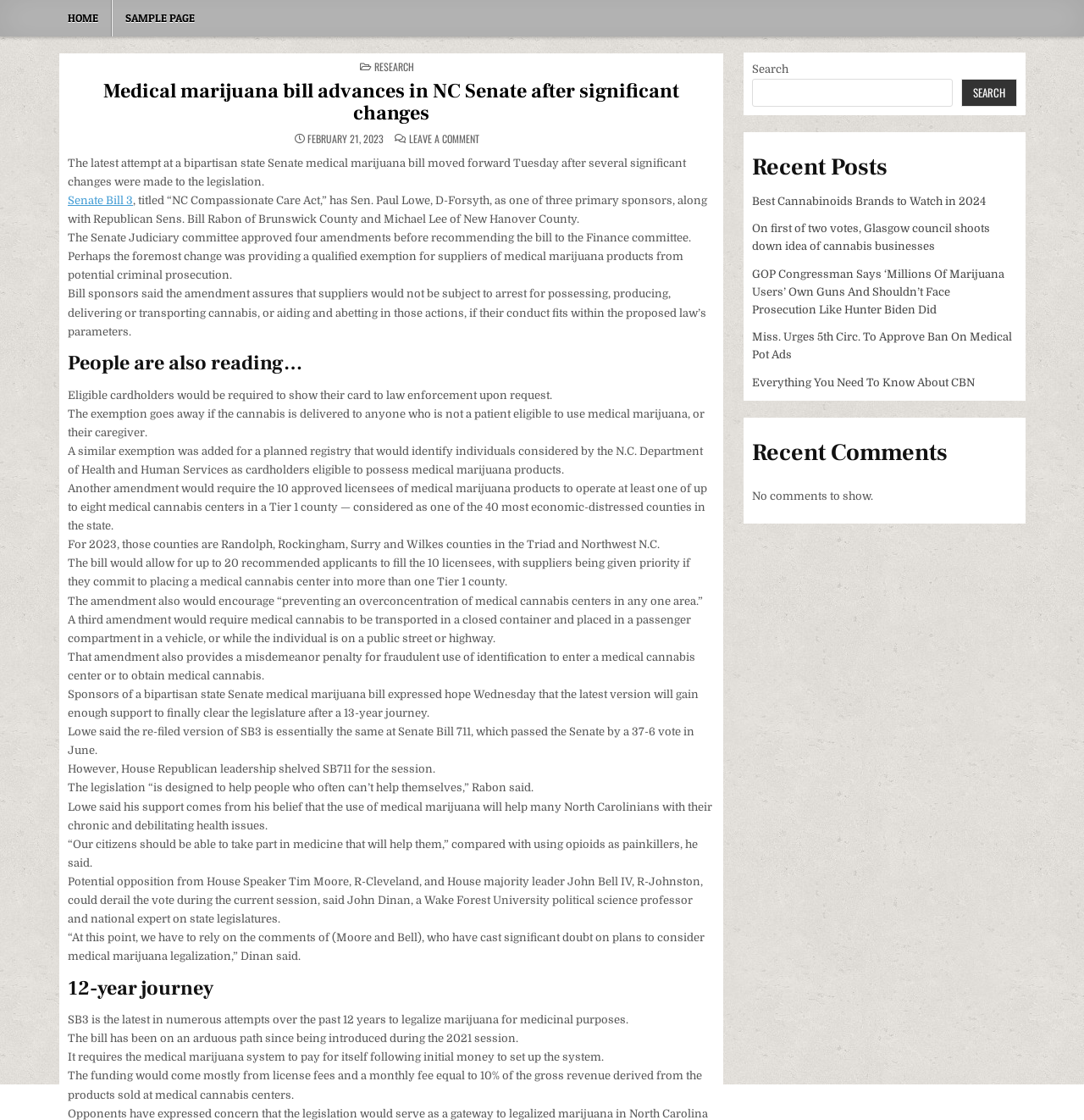Identify the bounding box coordinates of the clickable region necessary to fulfill the following instruction: "Click on the HOME link". The bounding box coordinates should be four float numbers between 0 and 1, i.e., [left, top, right, bottom].

[0.051, 0.0, 0.103, 0.033]